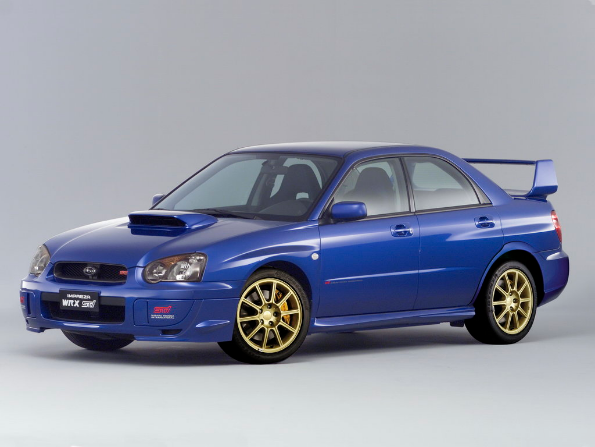Examine the image carefully and respond to the question with a detailed answer: 
What is the purpose of the hood scoop?

The caption states that the vehicle features a 'functional hood scoop', implying that the hood scoop serves a functional purpose, likely related to the vehicle's performance capabilities.